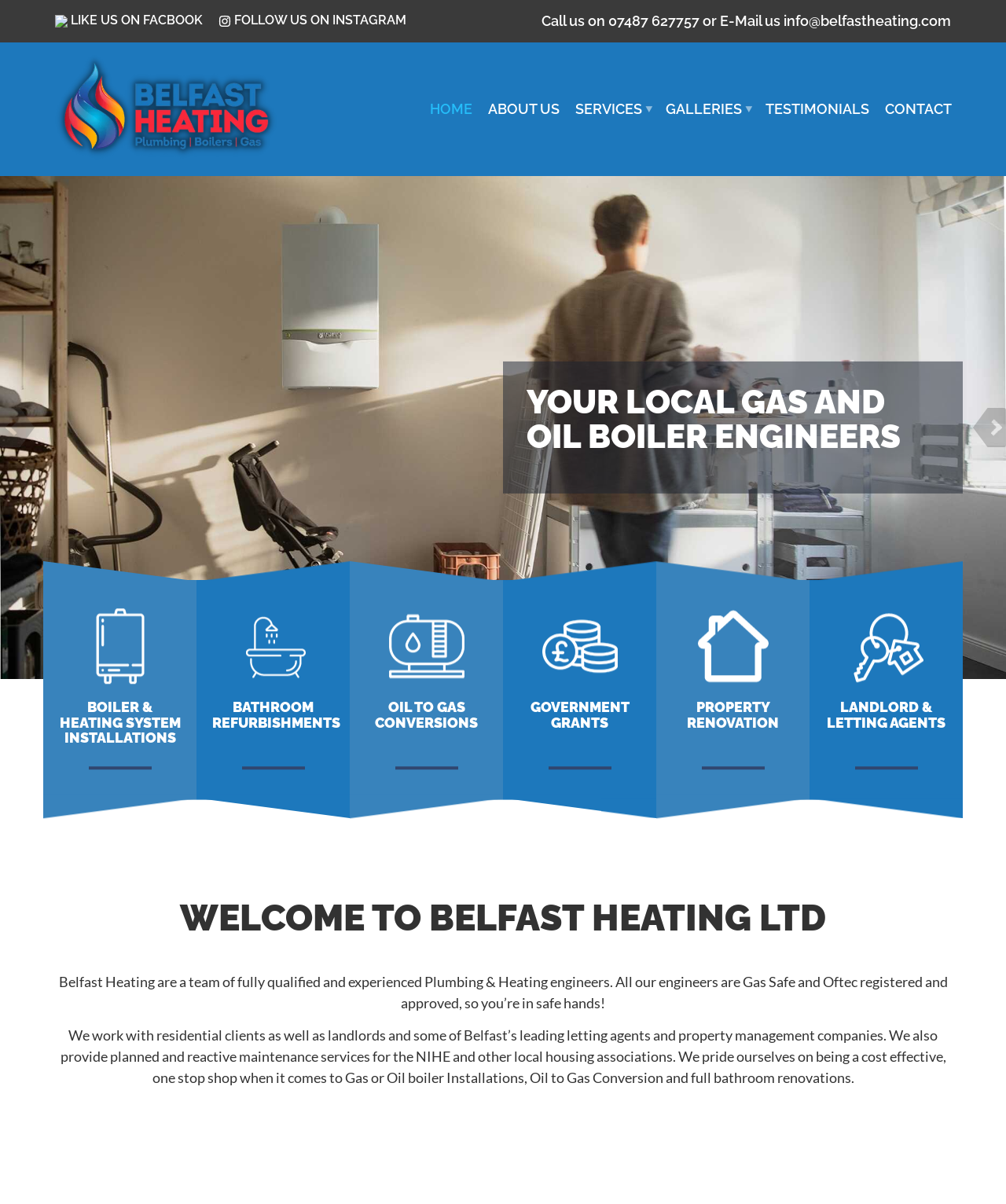Please identify the bounding box coordinates of the clickable region that I should interact with to perform the following instruction: "Contact us through the 'CONTACT' page". The coordinates should be expressed as four float numbers between 0 and 1, i.e., [left, top, right, bottom].

[0.872, 0.078, 0.954, 0.103]